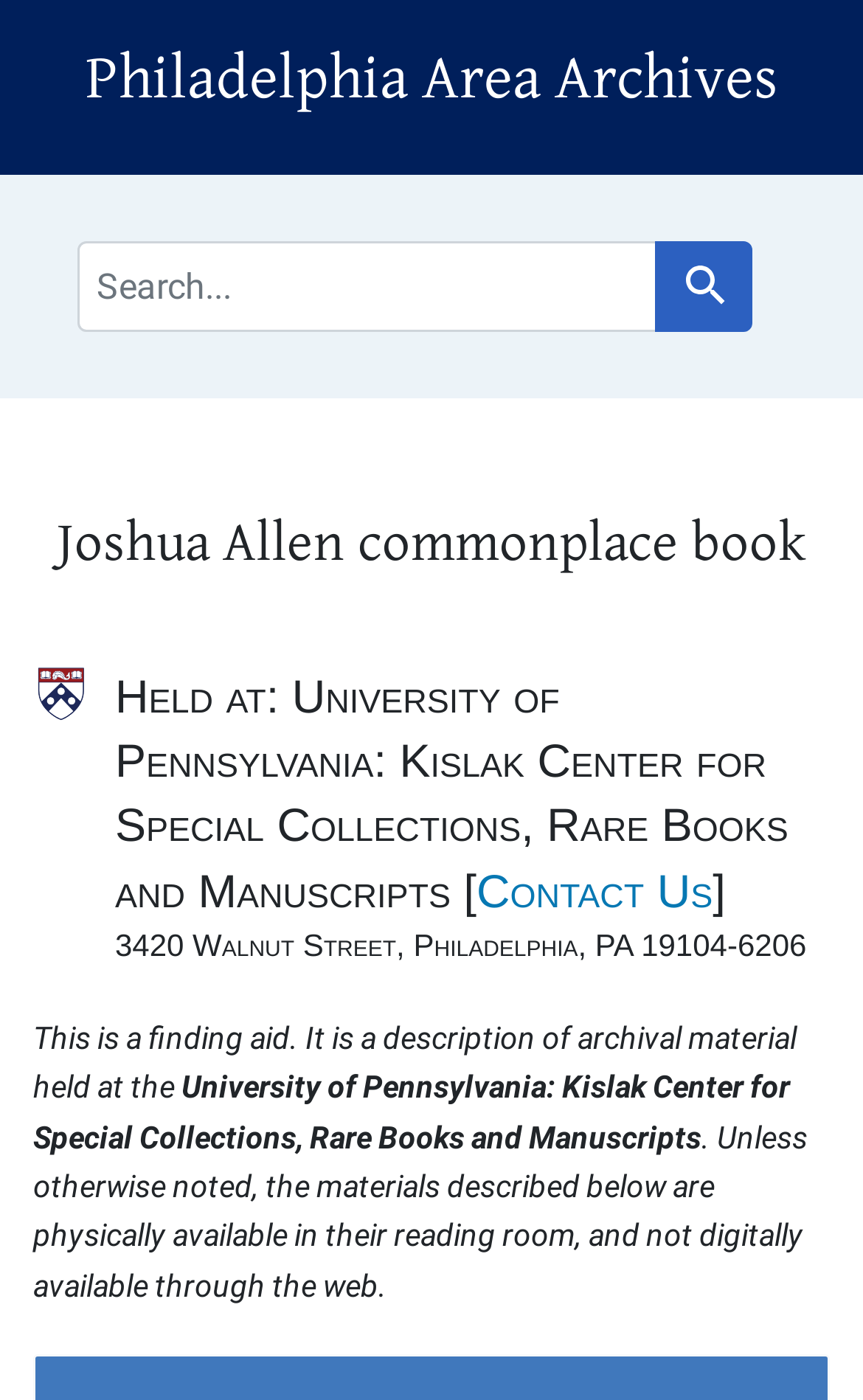Identify the bounding box coordinates for the UI element described as follows: Philadelphia Area Archives. Use the format (top-left x, top-left y, bottom-right x, bottom-right y) and ensure all values are floating point numbers between 0 and 1.

[0.099, 0.032, 0.901, 0.082]